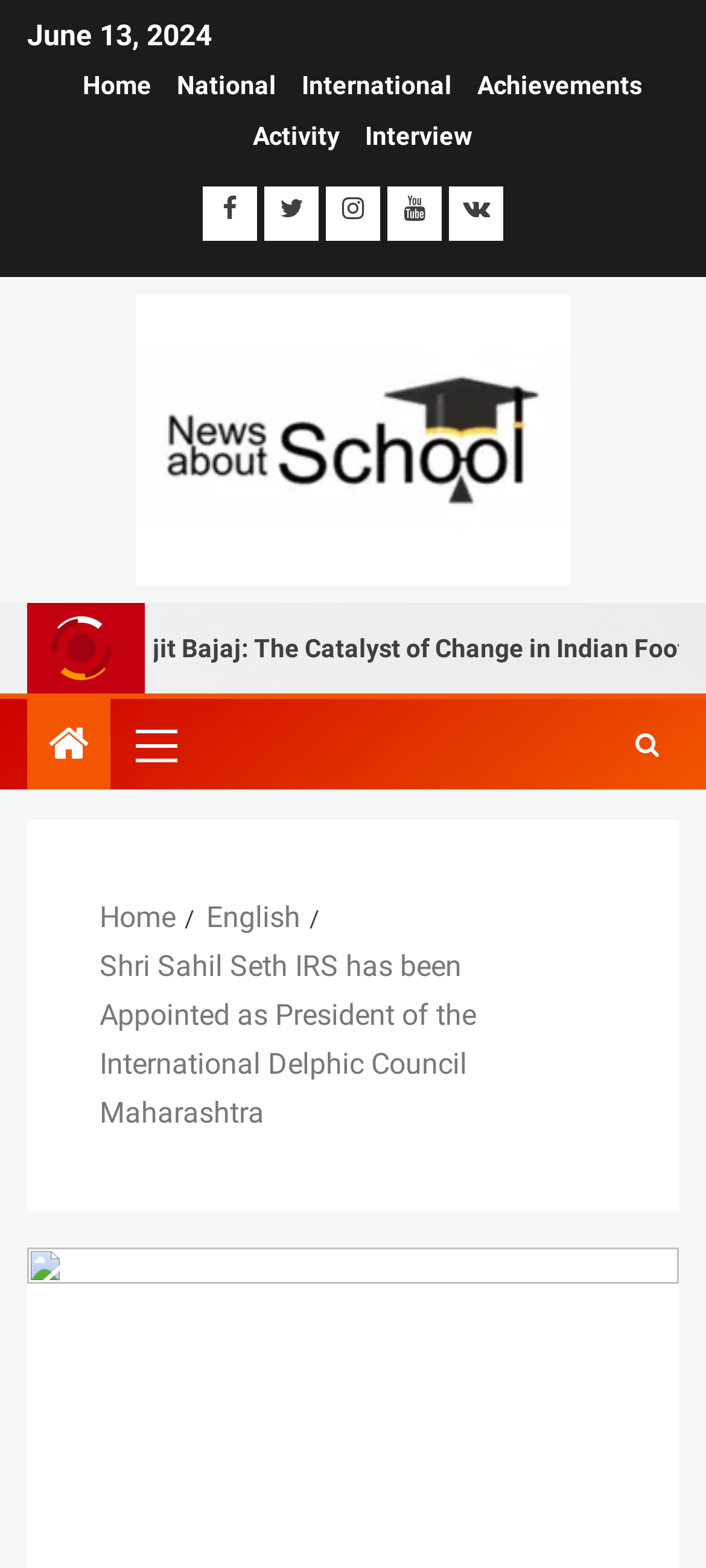Please answer the following question as detailed as possible based on the image: 
How many social media links are present on the webpage?

There are five social media links present on the webpage, which are represented by icons '', '', '', '', and ''. These icons are commonly used to represent social media platforms.